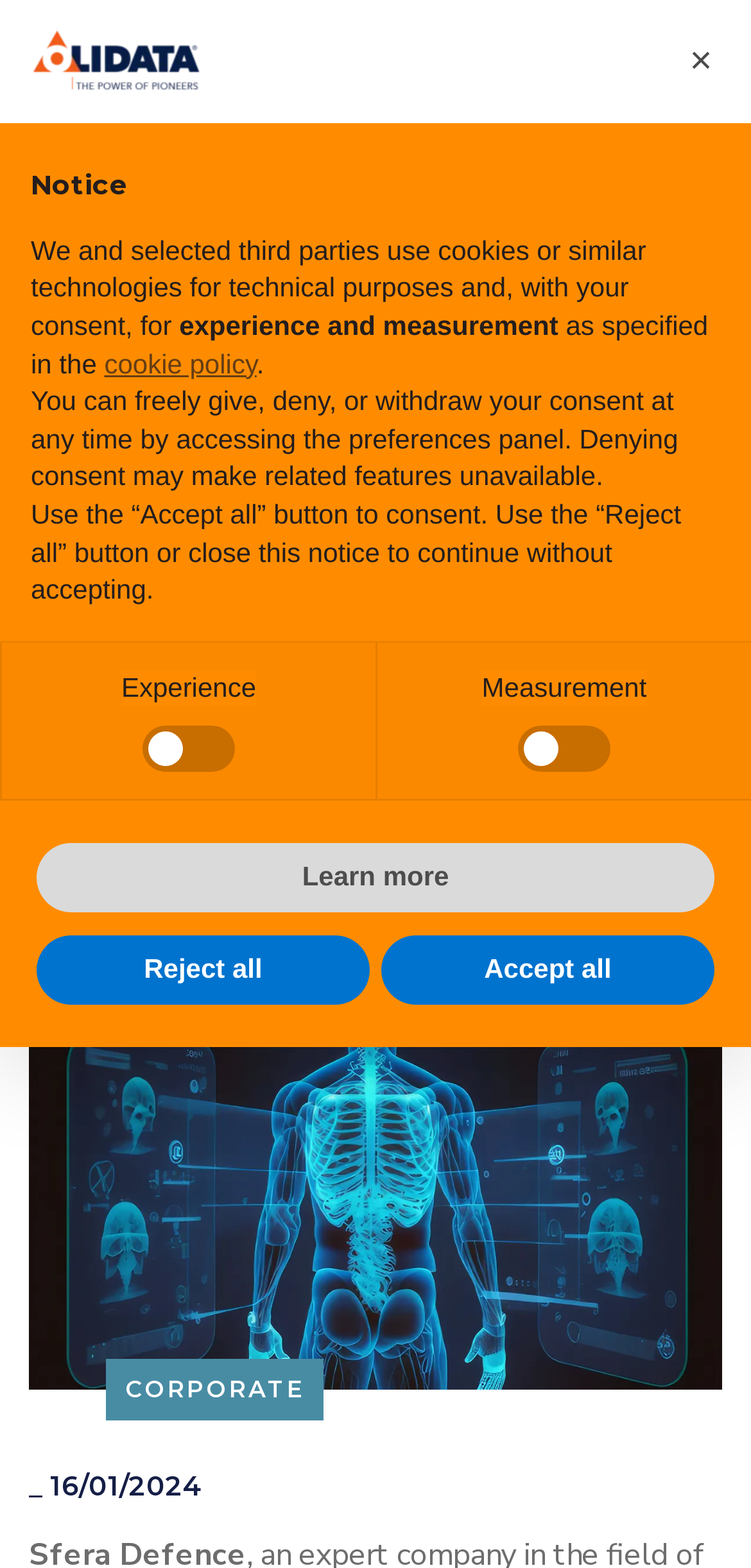Explain the webpage's design and content in an elaborate manner.

The webpage is about Sfera Defence, a software house specializing in Cyber and Healthcare, which is part of the Olidata Group. At the top left corner, there is a link to Olidata's stock quote, followed by language selection links for Italian and English. An Olidata logo is also present in this area.

Below the top section, there is a prominent heading that repeats the company's name and specialization. A navigation menu with links to Home, Communication, and Corporate sections is located below the heading.

On the right side of the page, there is a button with no label, and a link with a font icon. Further down, there is a large section of text that summarizes the company's focus on Cyber and Healthcare, with a link to the Corporate section.

An image related to Cyber and Healthcare is displayed below the text section. The page also features a header section with a date, January 16, 2024, and a time indicator.

A notice dialog is present at the bottom of the page, which informs users about the use of cookies and similar technologies. The dialog has a logo, a heading, and several paragraphs of text explaining the purpose of these technologies. There are also checkboxes for Experience and Measurement, and buttons to Learn more, Reject all, or Accept all.

Overall, the webpage provides an introduction to Sfera Defence and its focus on Cyber and Healthcare, with navigation options and a notice about cookie usage.